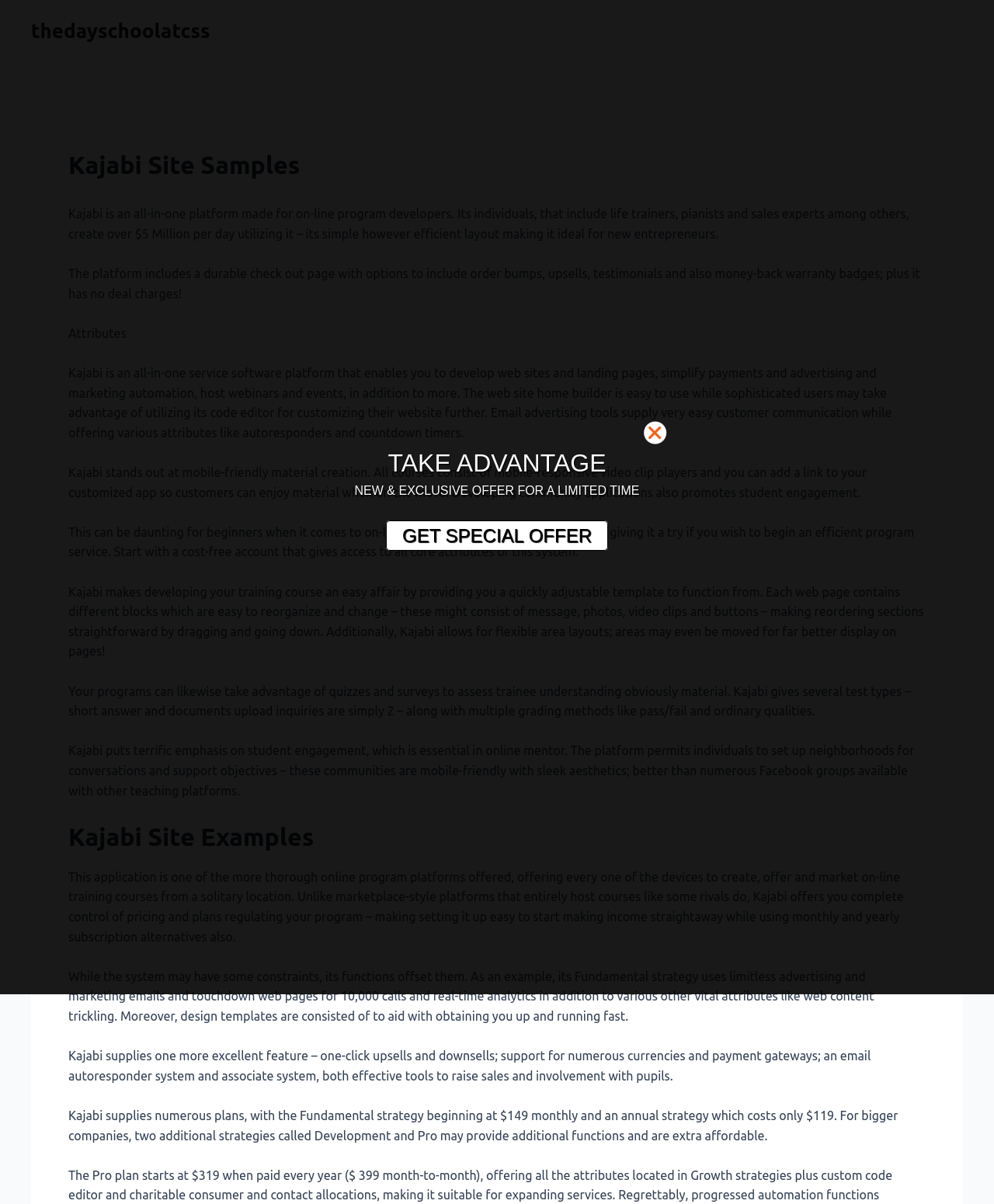What type of content can be added to Kajabi's course pages?
Could you answer the question in a detailed manner, providing as much information as possible?

The webpage explains that Kajabi's course pages can be easily customized by adding different blocks, which can include text, images, videos, and buttons, making it easy to reorder sections by dragging and dropping.